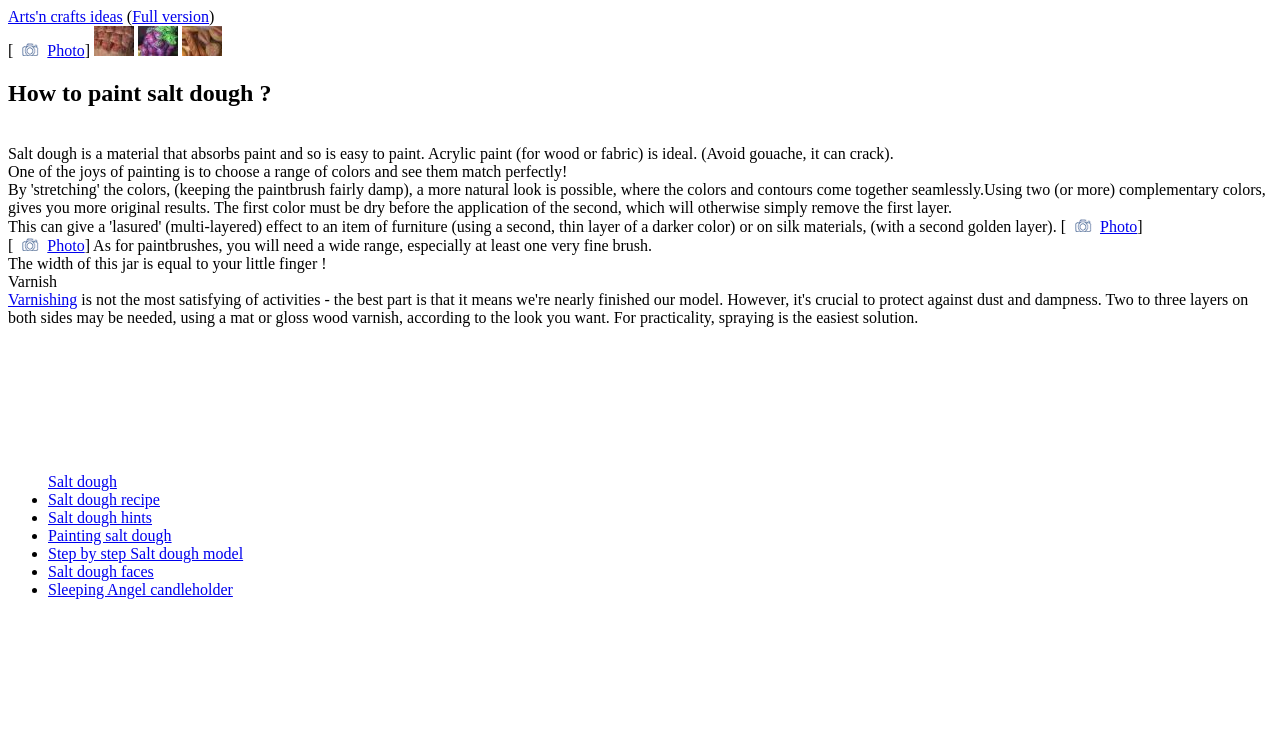Locate the bounding box coordinates of the region to be clicked to comply with the following instruction: "View 'Detail of Provencal tiles'". The coordinates must be four float numbers between 0 and 1, in the form [left, top, right, bottom].

[0.073, 0.058, 0.105, 0.081]